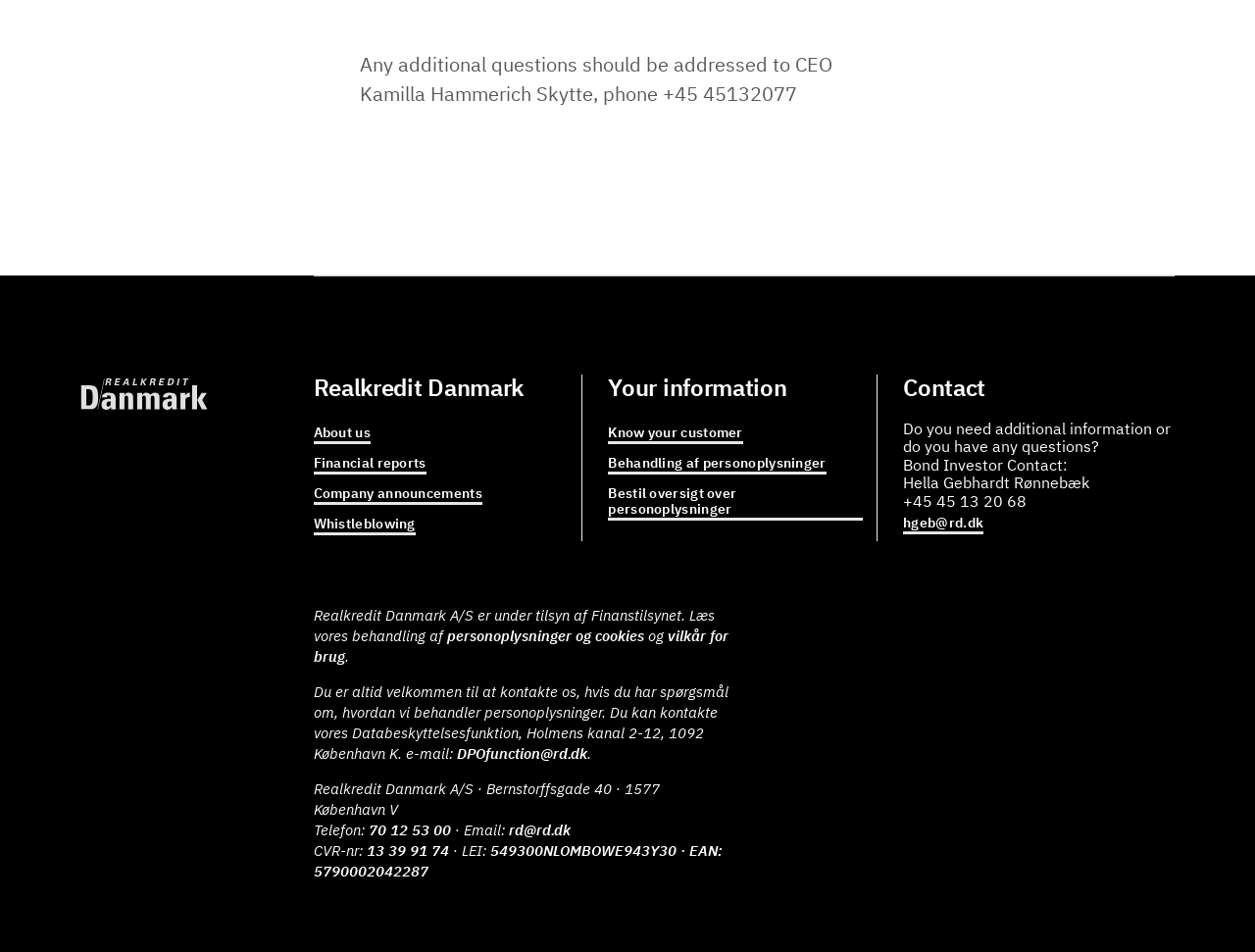What is the CVR number of Realkredit Danmark A/S?
Based on the visual details in the image, please answer the question thoroughly.

The CVR number is mentioned at the bottom of the page, which says 'CVR-nr: 13 39 91 74'.